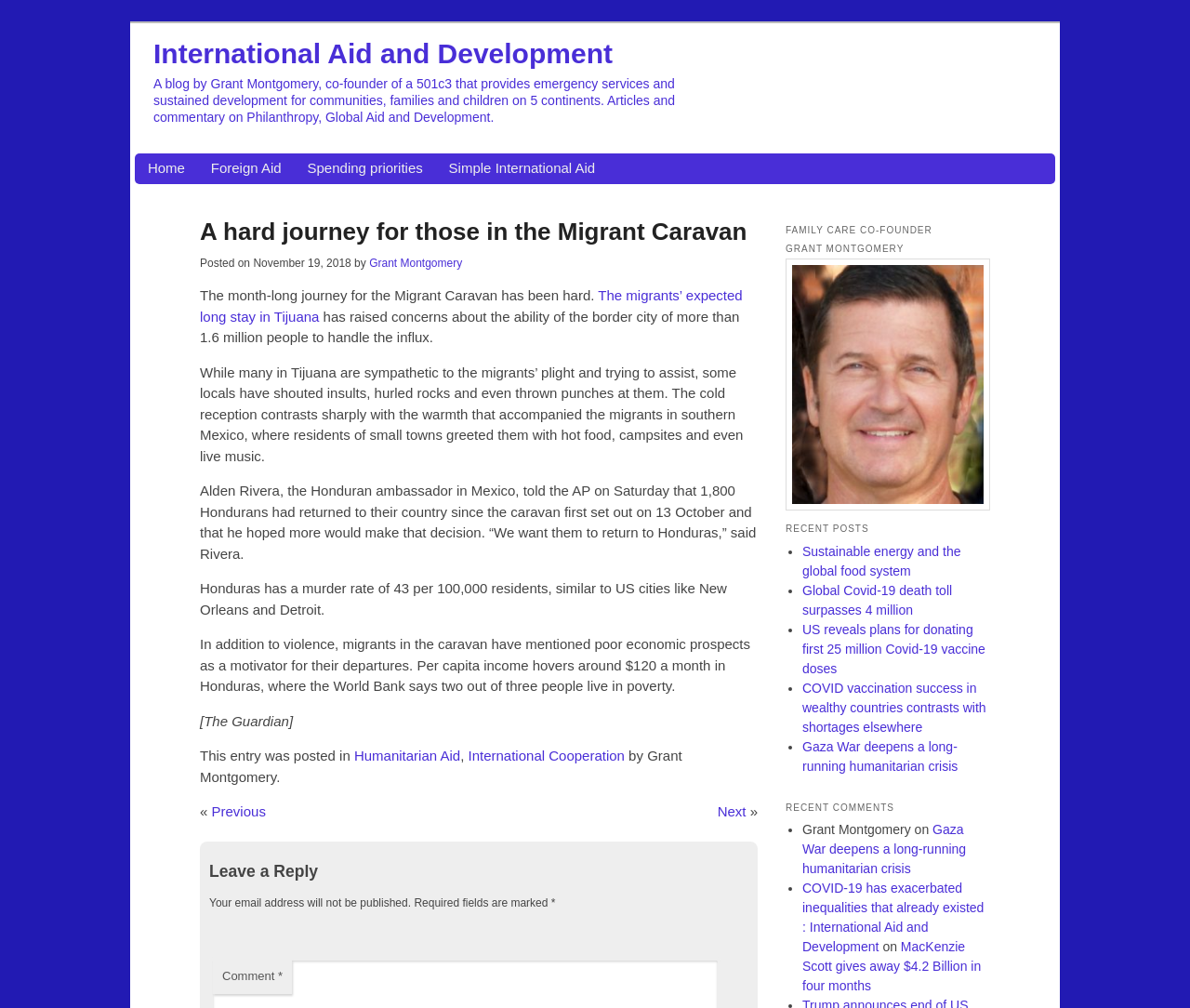Respond with a single word or phrase to the following question: How many Hondurans had returned to their country since the caravan first set out?

1,800